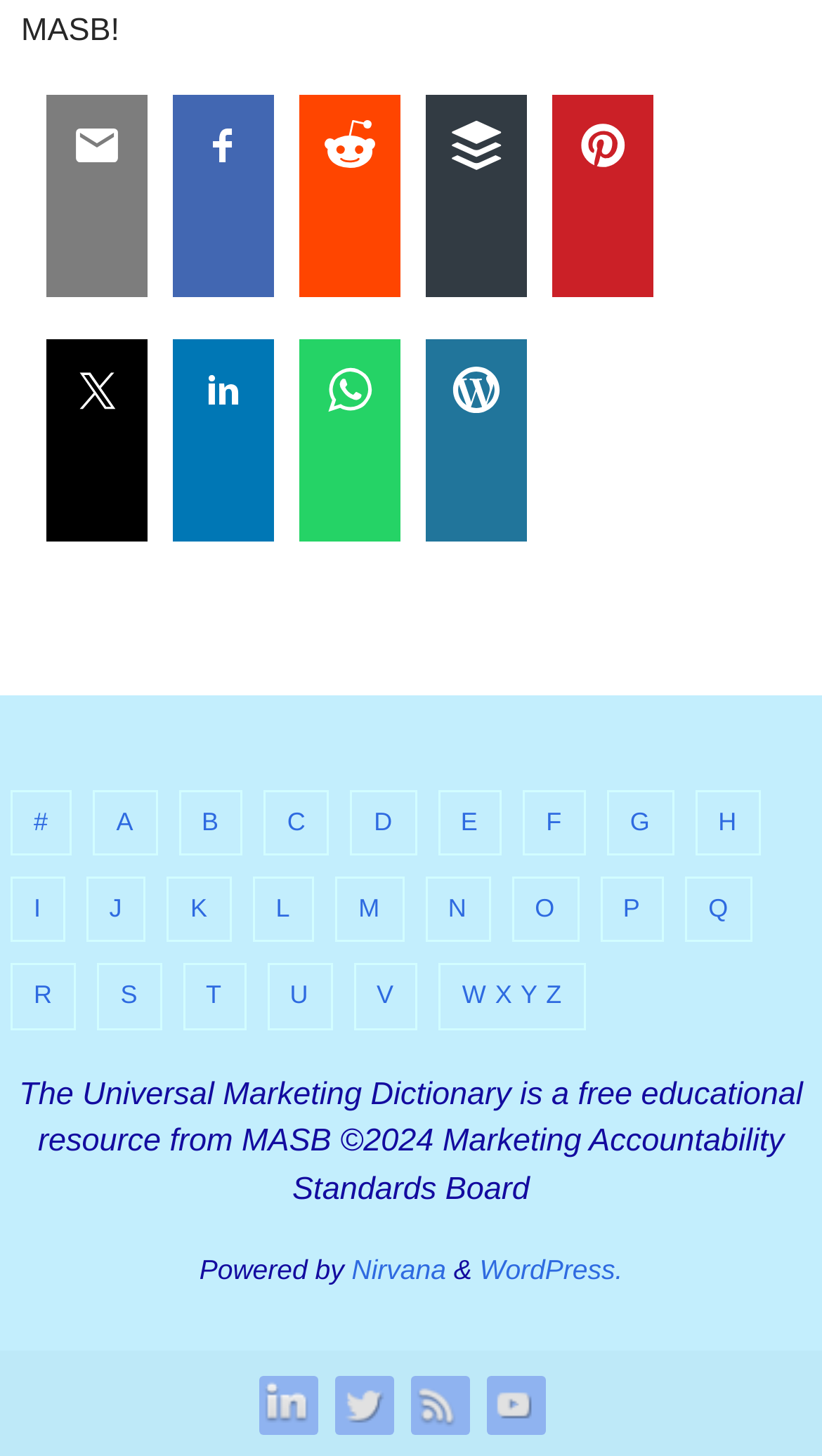Respond with a single word or short phrase to the following question: 
What is the purpose of the webpage?

Educational resource